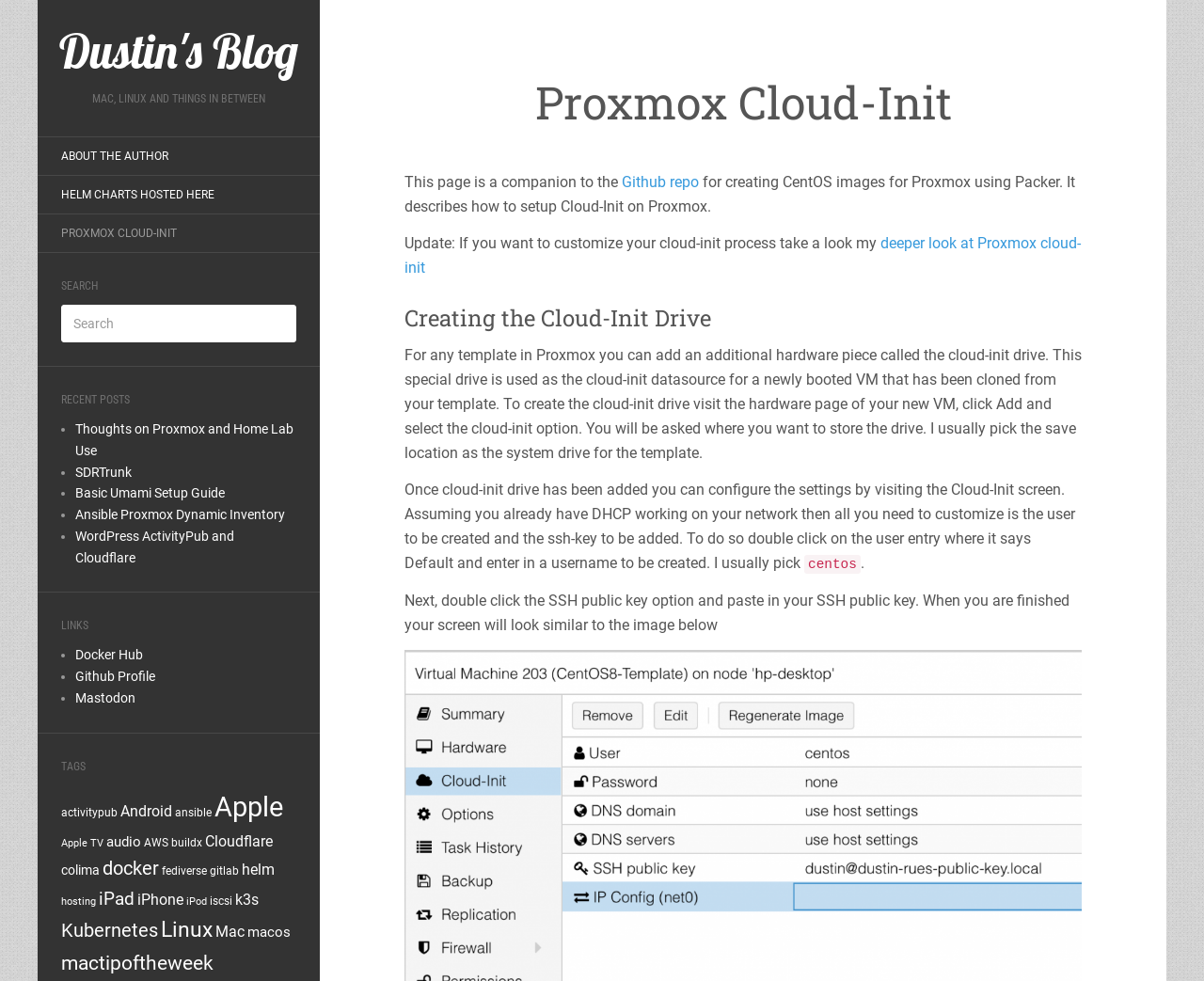Illustrate the webpage with a detailed description.

This webpage is Dustin's Blog, with a focus on Proxmox Cloud-Init. At the top, there is a heading "Dustin's Blog" and a link to it. Below that, there is a heading "MAC, LINUX AND THINGS IN BETWEEN". 

On the left side, there are several links, including "ABOUT THE AUTHOR", "HELM CHARTS HOSTED HERE", and "PROXMOX CLOUD-INIT". Below these links, there is a search box with a heading "SEARCH". 

Underneath the search box, there is a section titled "RECENT POSTS" with five links to recent blog posts, including "Thoughts on Proxmox and Home Lab Use", "SDRTrunk", "Basic Umami Setup Guide", "Ansible Proxmox Dynamic Inventory", and "WordPress ActivityPub and Cloudflare". 

Further down, there is a section titled "LINKS" with three links to external websites, including "Docker Hub", "Github Profile", and "Mastodon". 

Next, there is a section titled "TAGS" with numerous links to tags, including "activitypub", "Android", "ansible", "Apple", and many more. 

On the right side, there is a main content area with a heading "Proxmox Cloud-Init". The content describes how to create CentOS images for Proxmox using Packer and setup Cloud-Init on Proxmox. The text is divided into sections, including "Creating the Cloud-Init Drive" and "Configuring the Cloud-Init Settings". There are also links to a Github repo and a deeper look at Proxmox cloud-init.